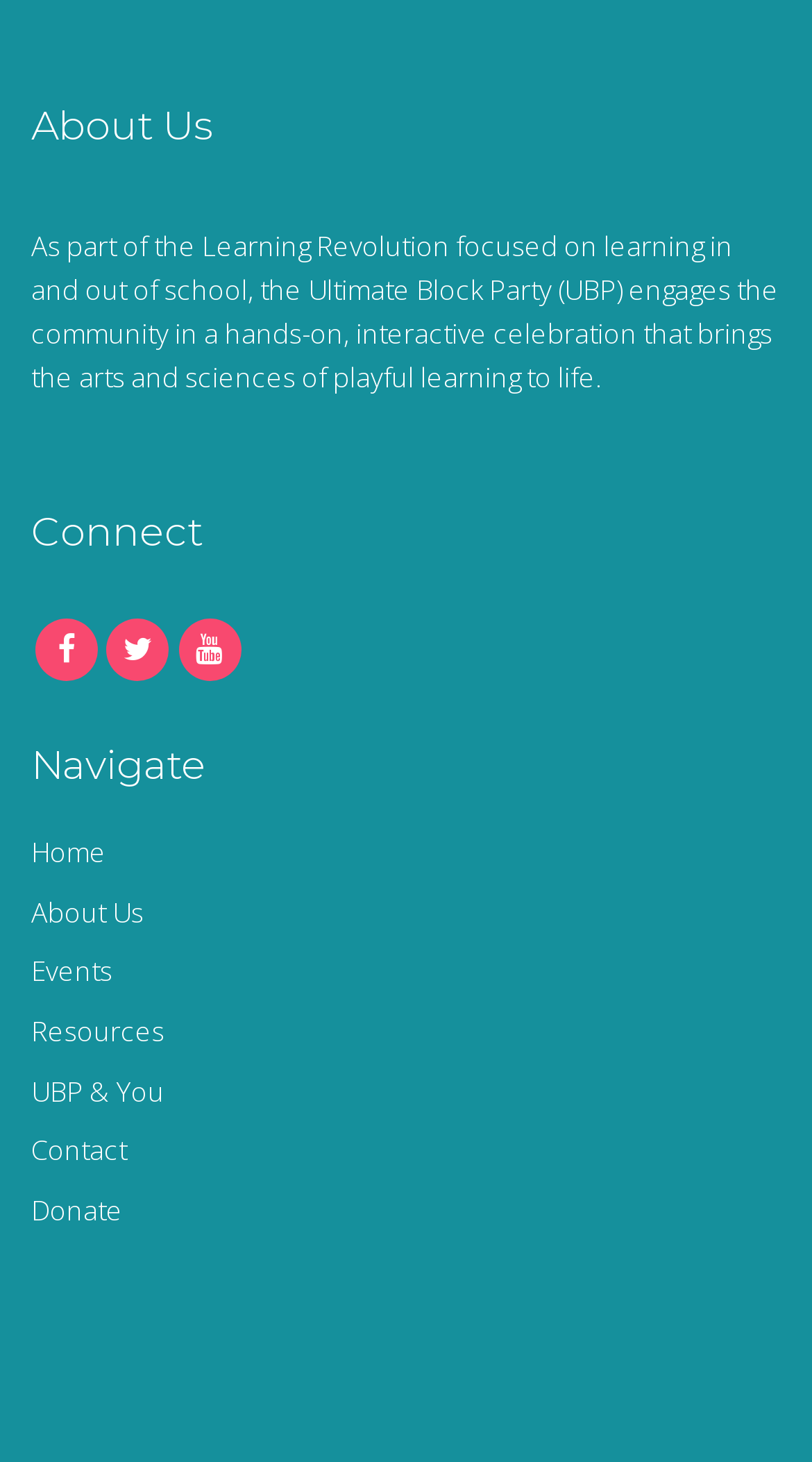Return the bounding box coordinates of the UI element that corresponds to this description: "UBP & You". The coordinates must be given as four float numbers in the range of 0 and 1, [left, top, right, bottom].

[0.038, 0.739, 0.962, 0.756]